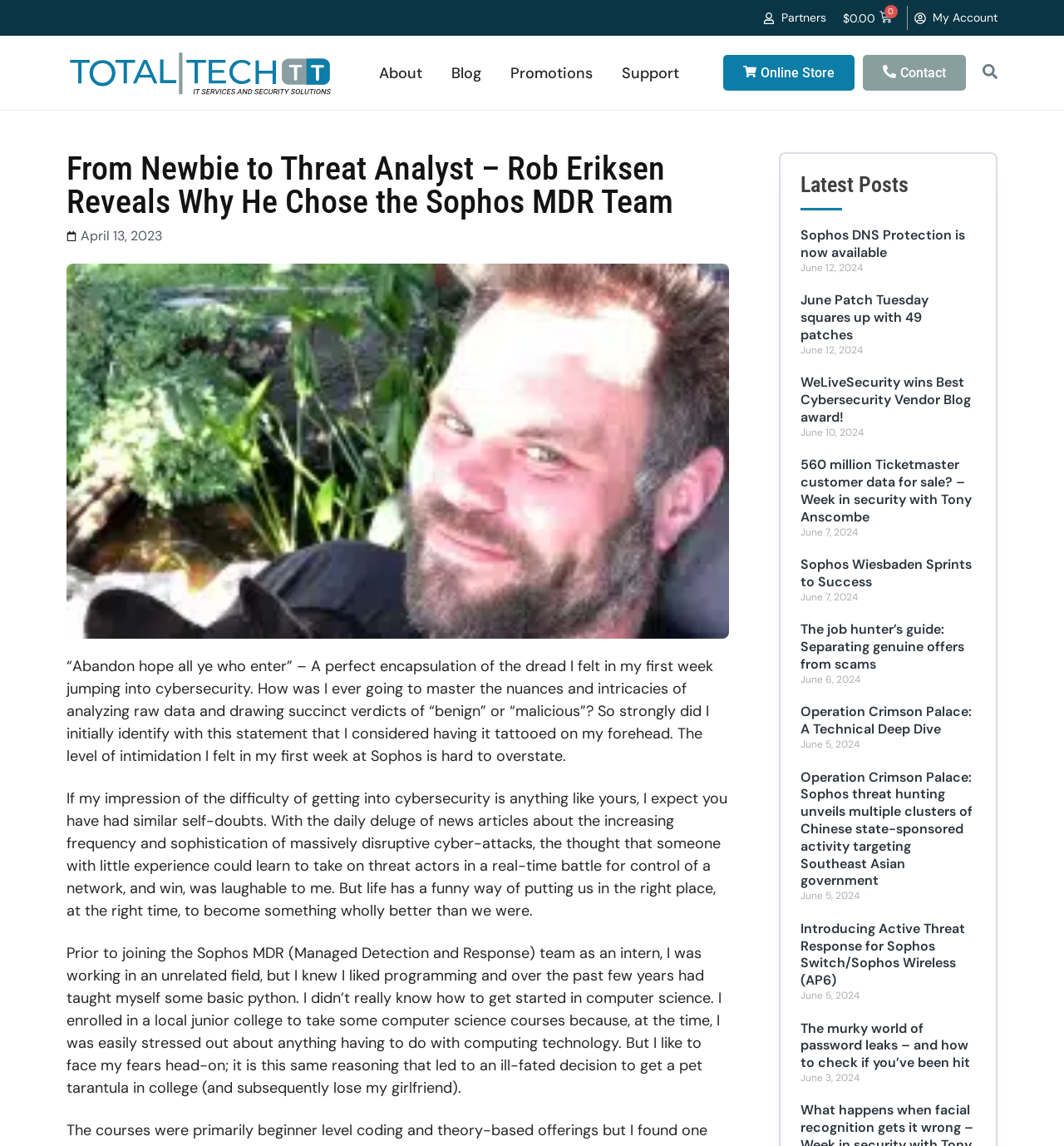What is the date of the article?
Based on the image, give a concise answer in the form of a single word or short phrase.

April 13, 2023